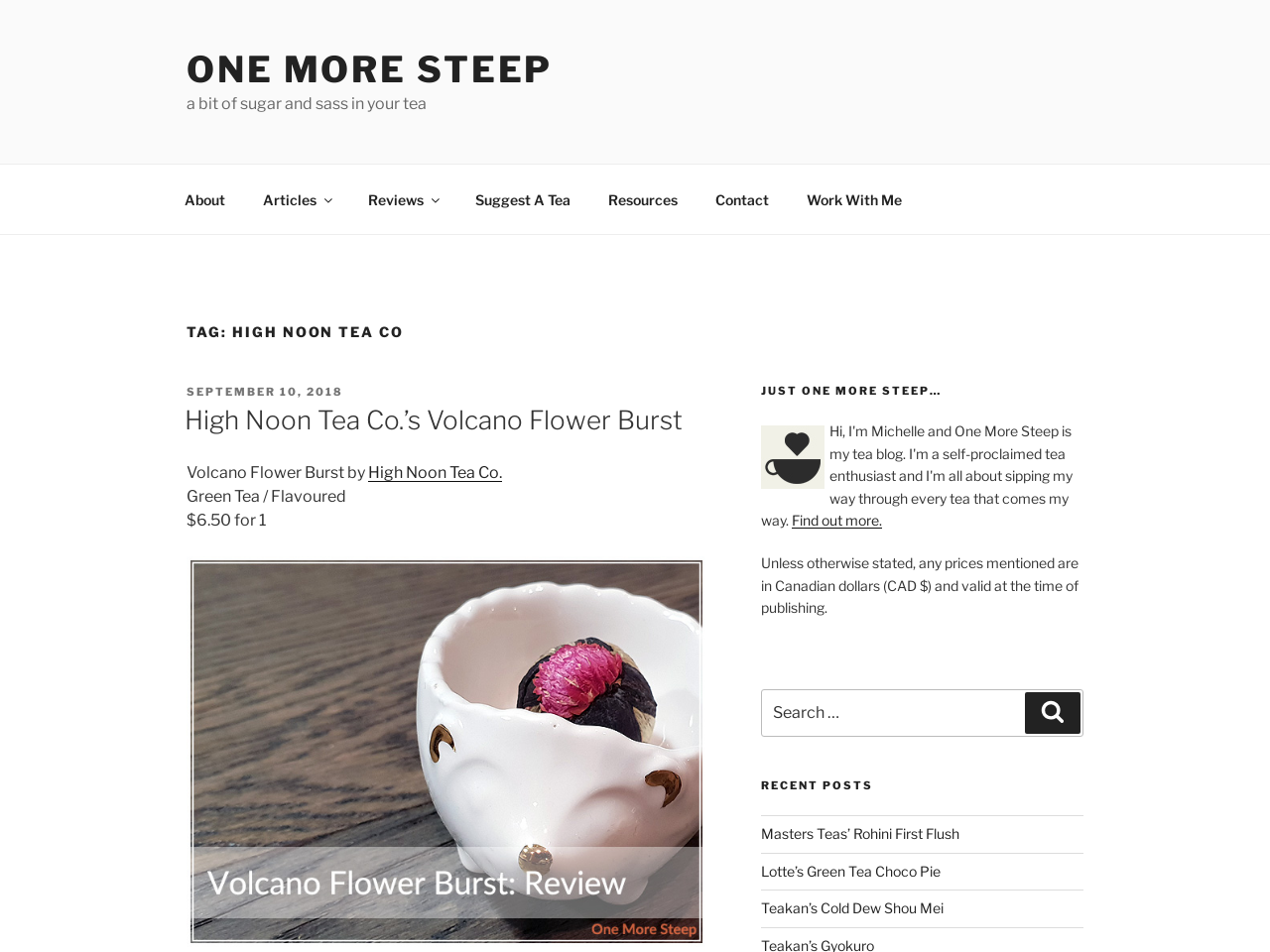Please determine the bounding box coordinates of the area that needs to be clicked to complete this task: 'Find out more about the tea'. The coordinates must be four float numbers between 0 and 1, formatted as [left, top, right, bottom].

[0.623, 0.538, 0.694, 0.555]